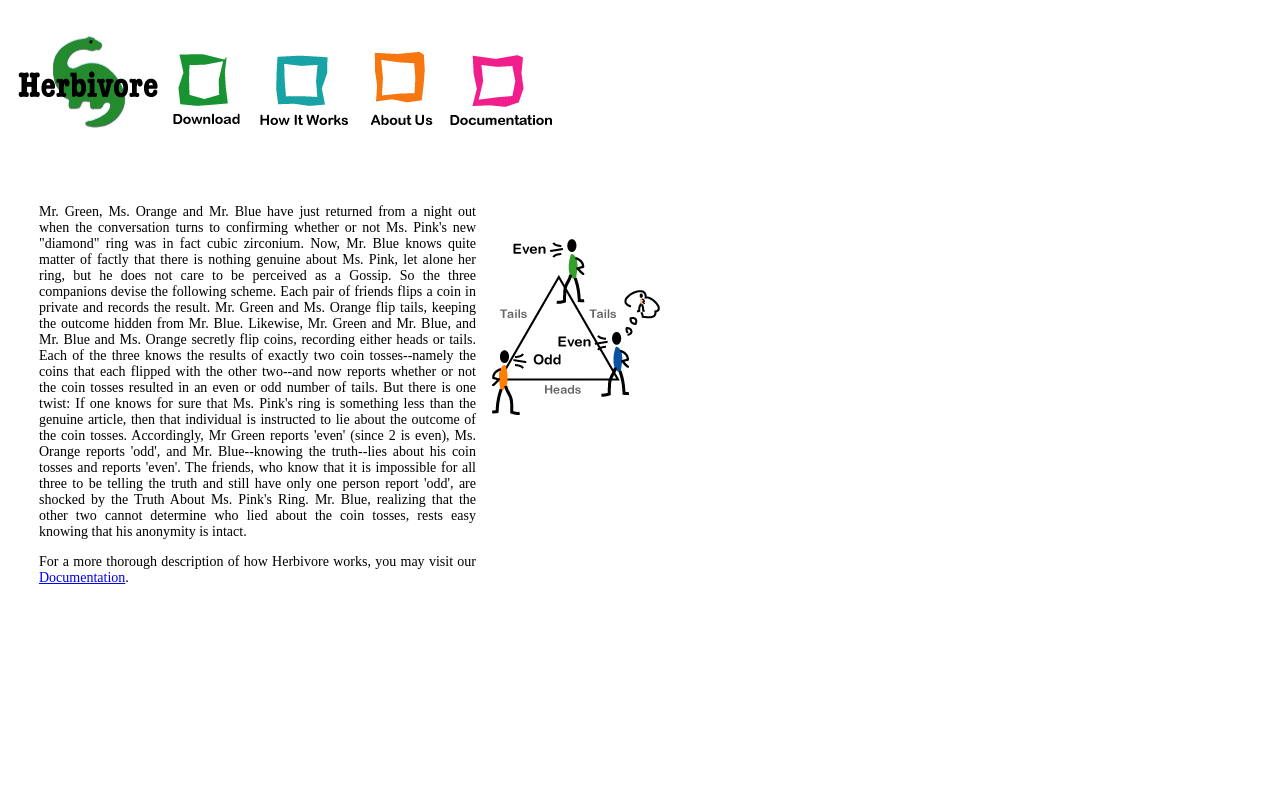Describe all visible elements and their arrangement on the webpage.

The webpage is titled "Herbivore" and appears to be a documentation or information page about a specific topic. The page is divided into several sections, each containing a table with multiple rows and columns. 

At the top of the page, there is a table with a single row and multiple columns, each containing a non-descriptive element. Below this table, there is a larger table with multiple rows and columns. The first row of this table contains an image on the left side, taking up about half of the row's width. The rest of the row is empty.

The second row of the table contains a block of text that describes a scenario involving Mr. Green, Ms. Orange, and Mr. Blue, who are trying to determine the authenticity of Ms. Pink's ring. The text is quite long and takes up most of the row's width. There is also a link to "Documentation" on the right side of the row.

The remaining rows of the table are mostly empty, with some containing non-descriptive elements or images. There is another image on the right side of the fourth row from the top, taking up about half of the row's width. The rest of the page is empty, with no other notable elements or text.